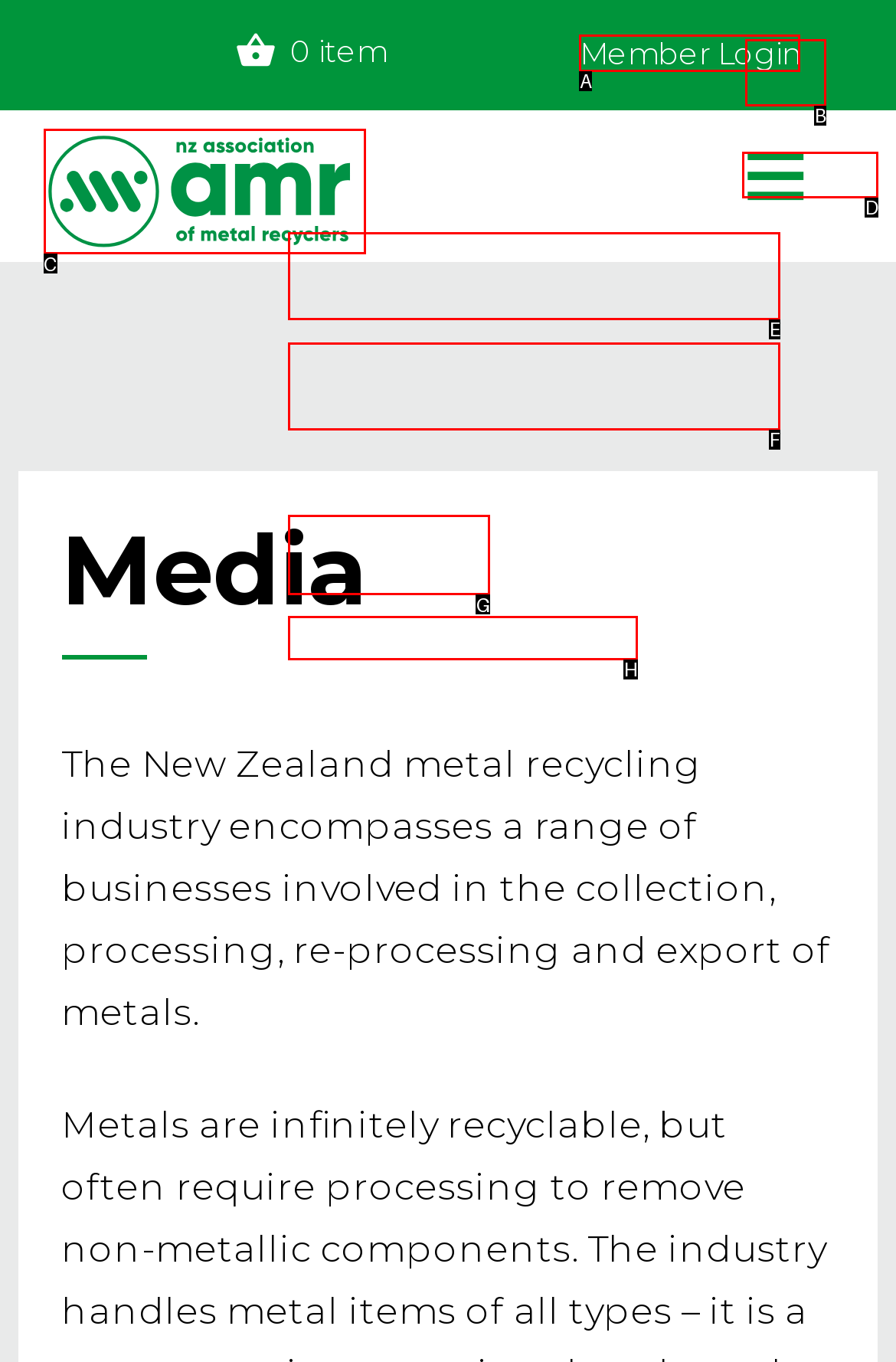Point out the UI element to be clicked for this instruction: Click the Login button. Provide the answer as the letter of the chosen element.

G